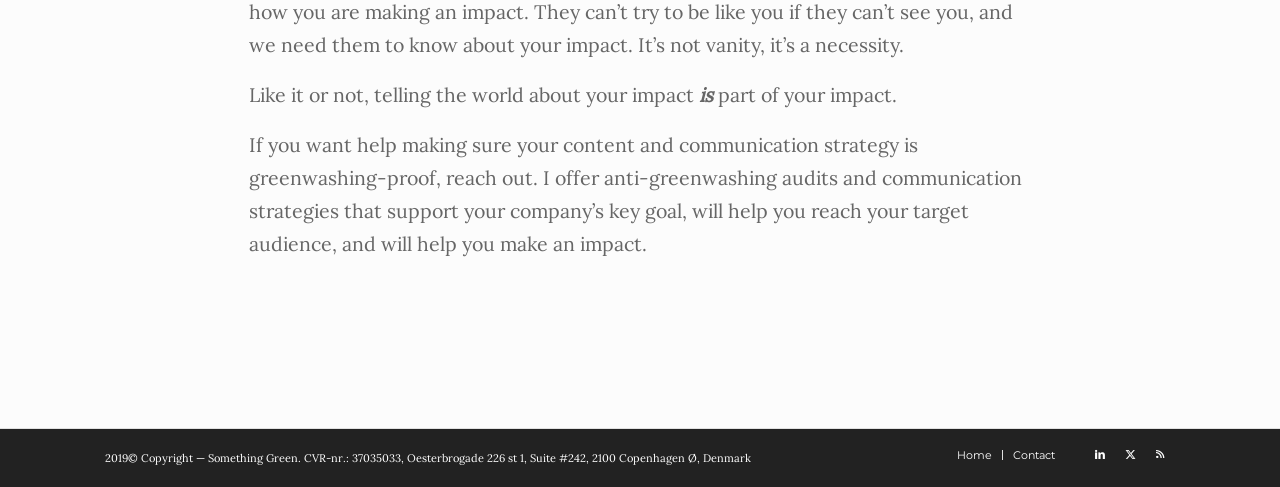What is the main topic of the webpage?
Your answer should be a single word or phrase derived from the screenshot.

Greenwashing